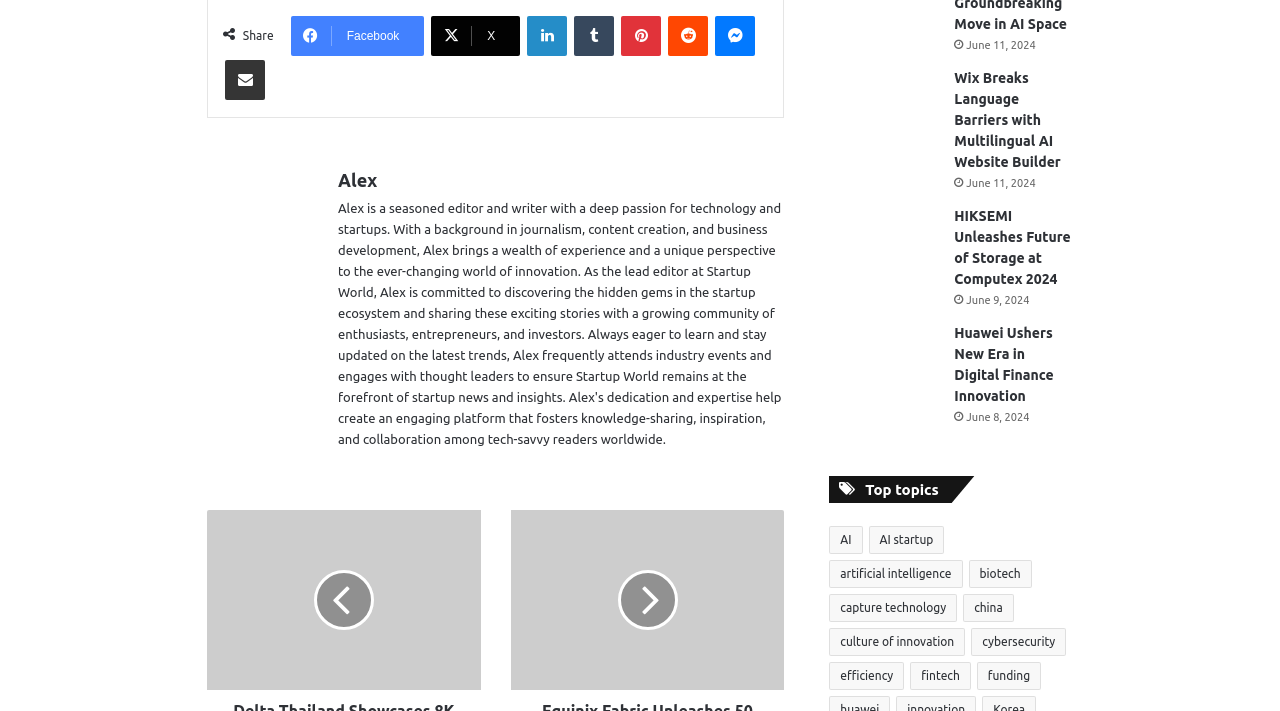Pinpoint the bounding box coordinates for the area that should be clicked to perform the following instruction: "Share on Facebook".

[0.227, 0.022, 0.332, 0.079]